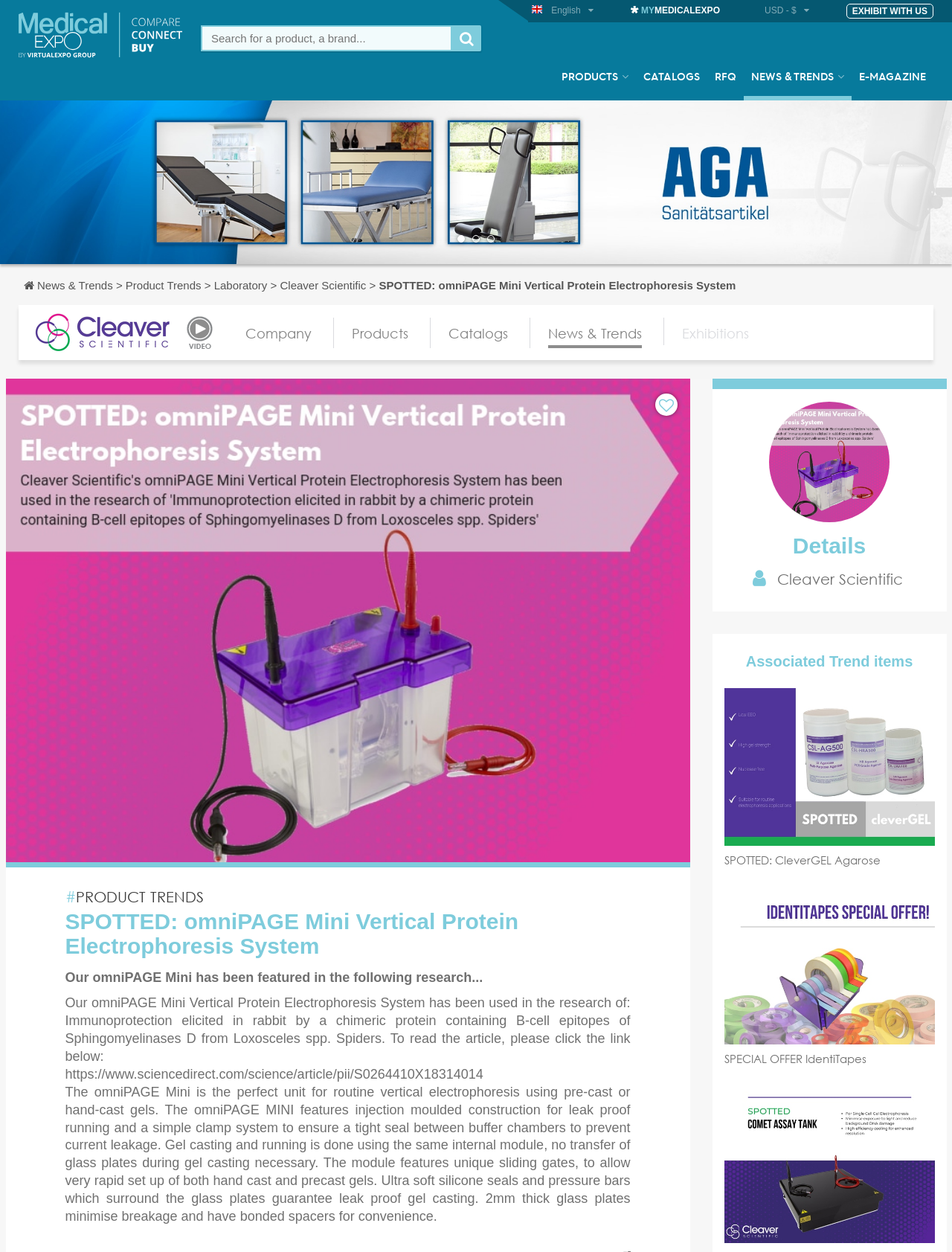Predict the bounding box coordinates of the area that should be clicked to accomplish the following instruction: "View product trends". The bounding box coordinates should consist of four float numbers between 0 and 1, i.e., [left, top, right, bottom].

[0.068, 0.706, 0.662, 0.726]